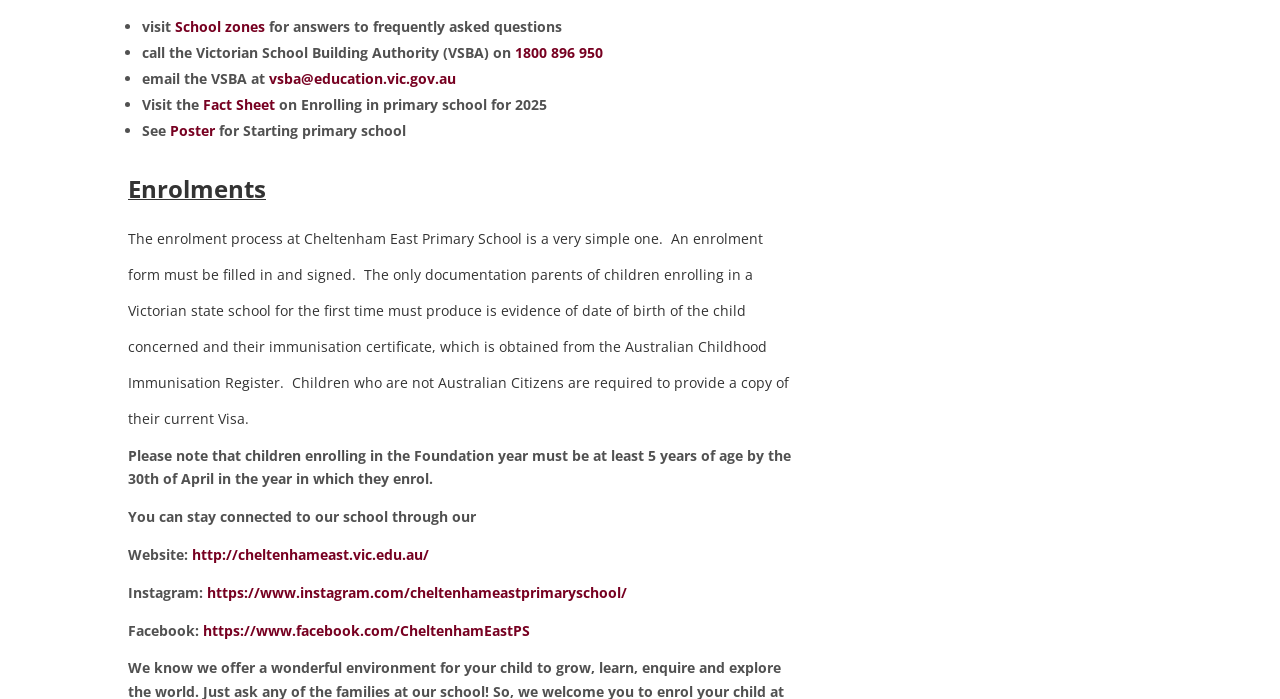What is the website of Cheltenham East Primary School?
Please look at the screenshot and answer in one word or a short phrase.

http://cheltenhameast.vic.edu.au/